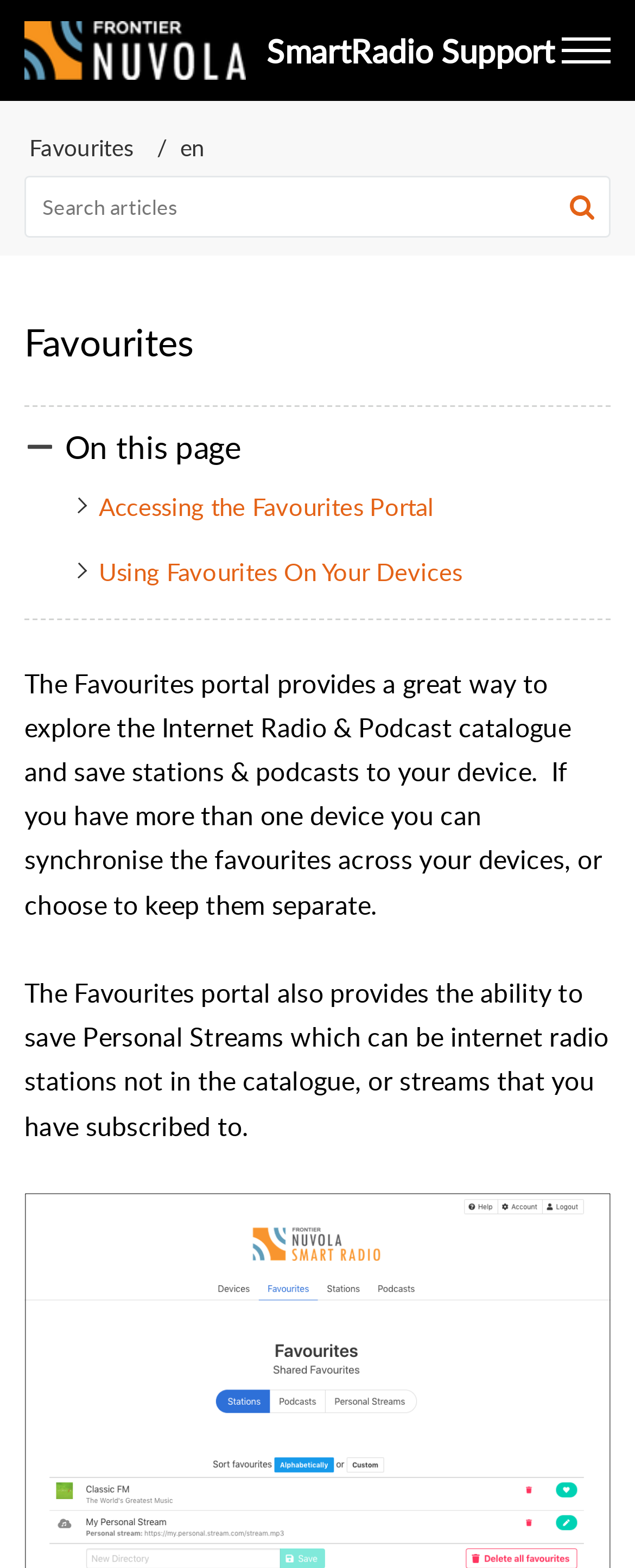Describe the entire webpage, focusing on both content and design.

The webpage is titled "Favourites" and appears to be a portal for exploring internet radio and podcasts. At the top left, there is a link to "SmartRadio Support home" accompanied by an image. Next to it, there is a generic element displaying "SmartRadio Support". On the top right, a "Menu" button is located.

Below the top section, a navigation bar labeled "Breadcrumbs" is situated, containing two links: "Favourites" and "en". Underneath, a search bar is positioned, consisting of a textbox and a search button with an image. The search button is located at the right end of the search bar.

The main content of the page is divided into sections. A heading "Favourites" is displayed, followed by an image and a static text "On this page". Below this, there are two links: "Accessing the Favourites Portal" and "Using Favourites On Your Devices".

The main text of the page is presented in two paragraphs. The first paragraph explains that the Favourites portal allows users to explore internet radio and podcasts, save stations and podcasts to their device, and synchronize favourites across multiple devices. The second paragraph describes the ability to save Personal Streams, which can be internet radio stations not in the catalogue or subscribed streams.

In total, there are 5 links, 3 images, 2 buttons, 1 textbox, 1 navigation bar, and 4 static text elements on the page.